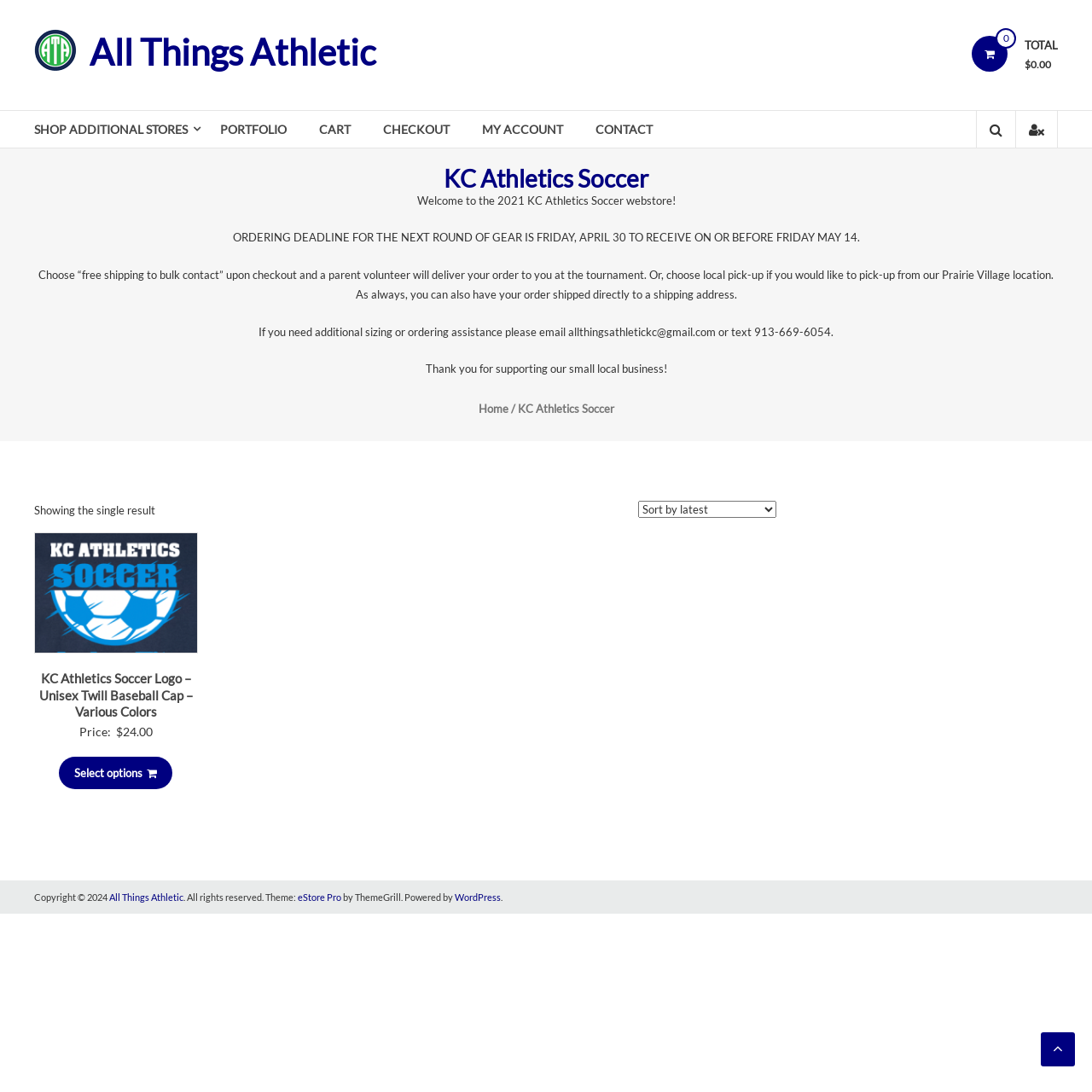Can you locate the main headline on this webpage and provide its text content?

KC Athletics Soccer